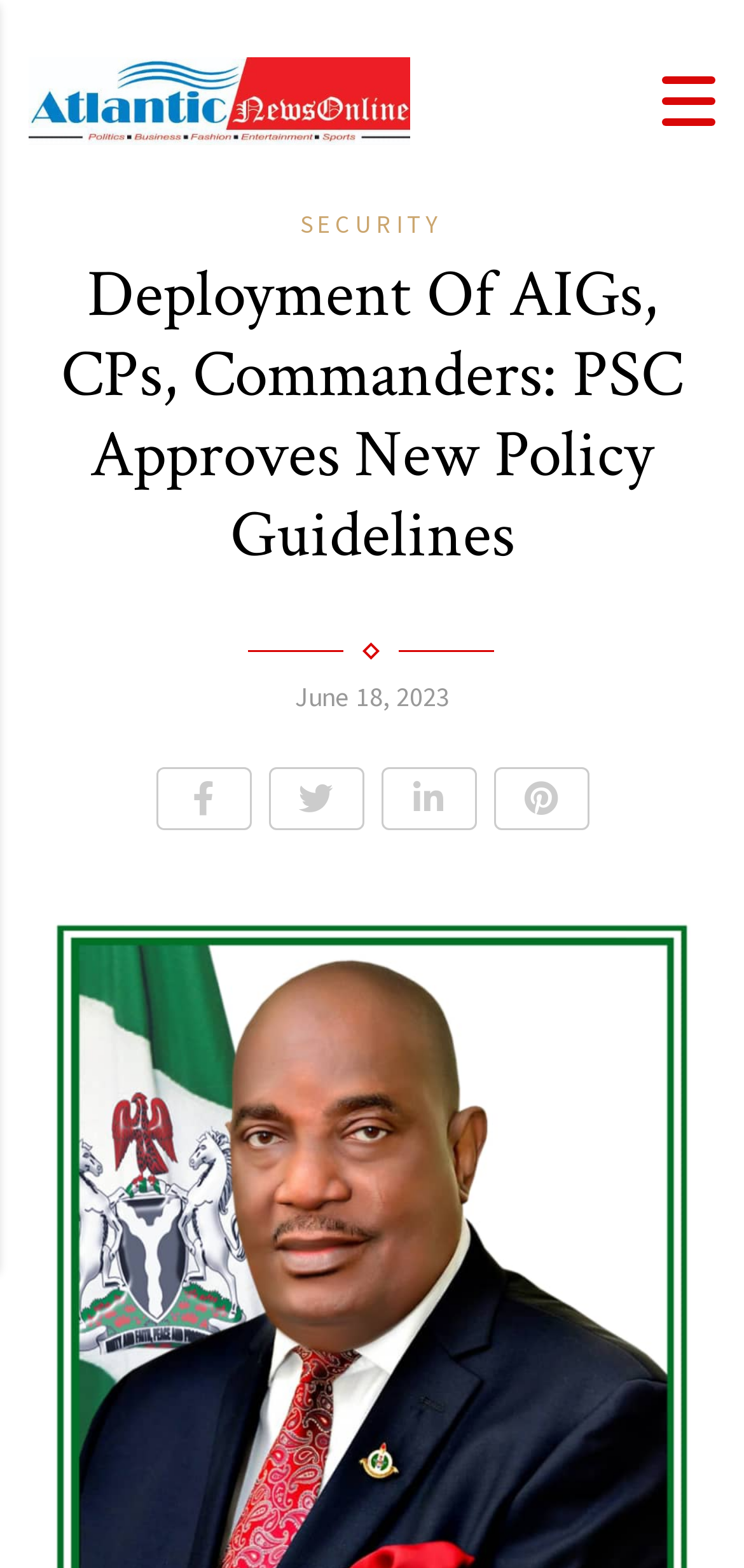Detail the features and information presented on the webpage.

The webpage appears to be a news article page, specifically from Atlantic News Online. At the top left corner, there is a site logo, which is an image linked to the website's homepage. 

Below the site logo, there is a main heading that reads "Deployment Of AIGs, CPs, Commanders: PSC Approves New Policy Guidelines" which takes up most of the width of the page. 

To the right of the site logo, there is a navigation link labeled "SECURITY". 

Further down the page, there is a date "June 18, 2023" indicating when the article was published. 

There are four social media links, represented by icons, placed horizontally in the middle of the page. From left to right, they are Facebook, Twitter, Email, and WhatsApp.